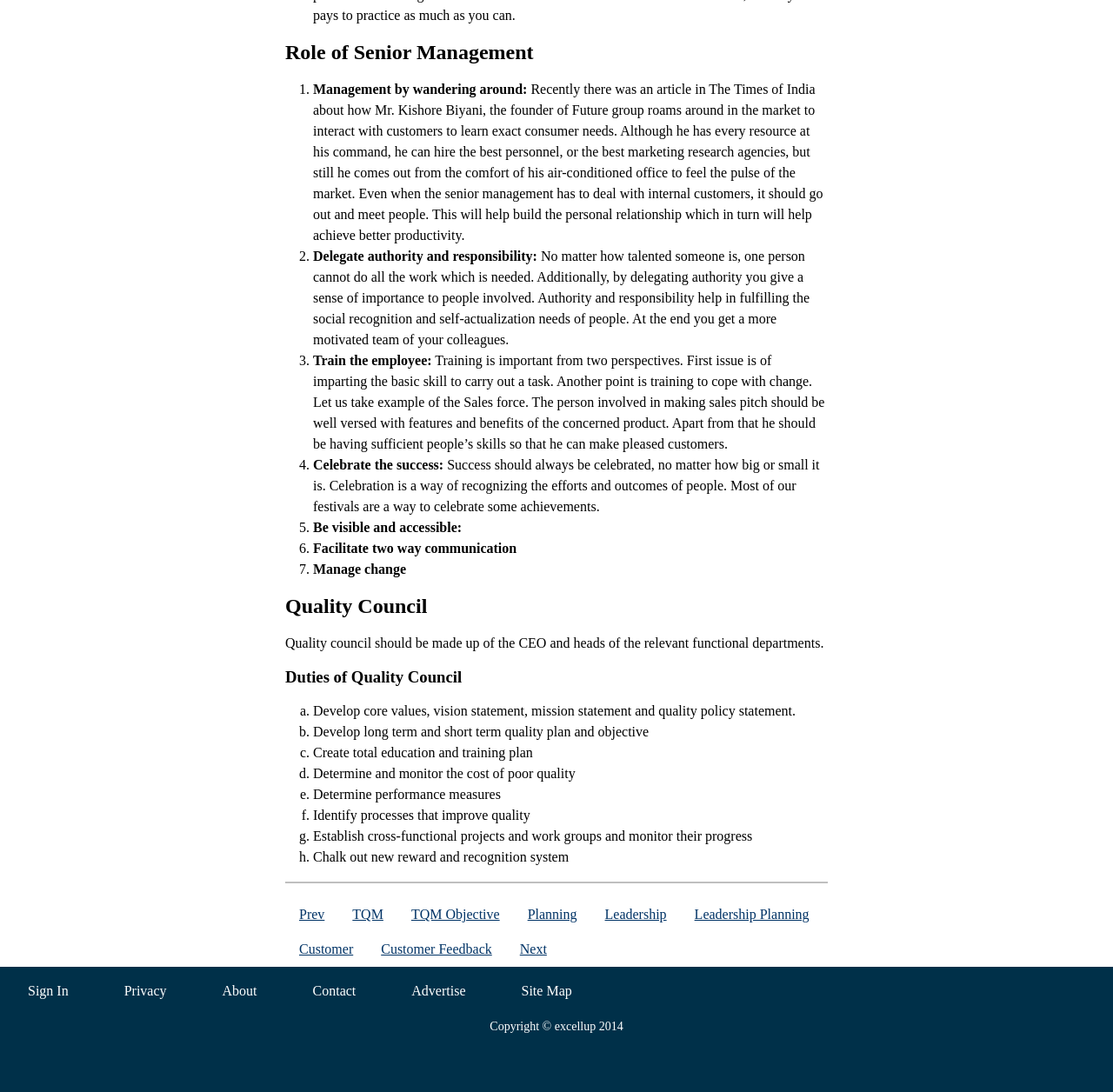Identify the bounding box coordinates of the area you need to click to perform the following instruction: "Click on 'Prev'".

[0.269, 0.83, 0.292, 0.844]